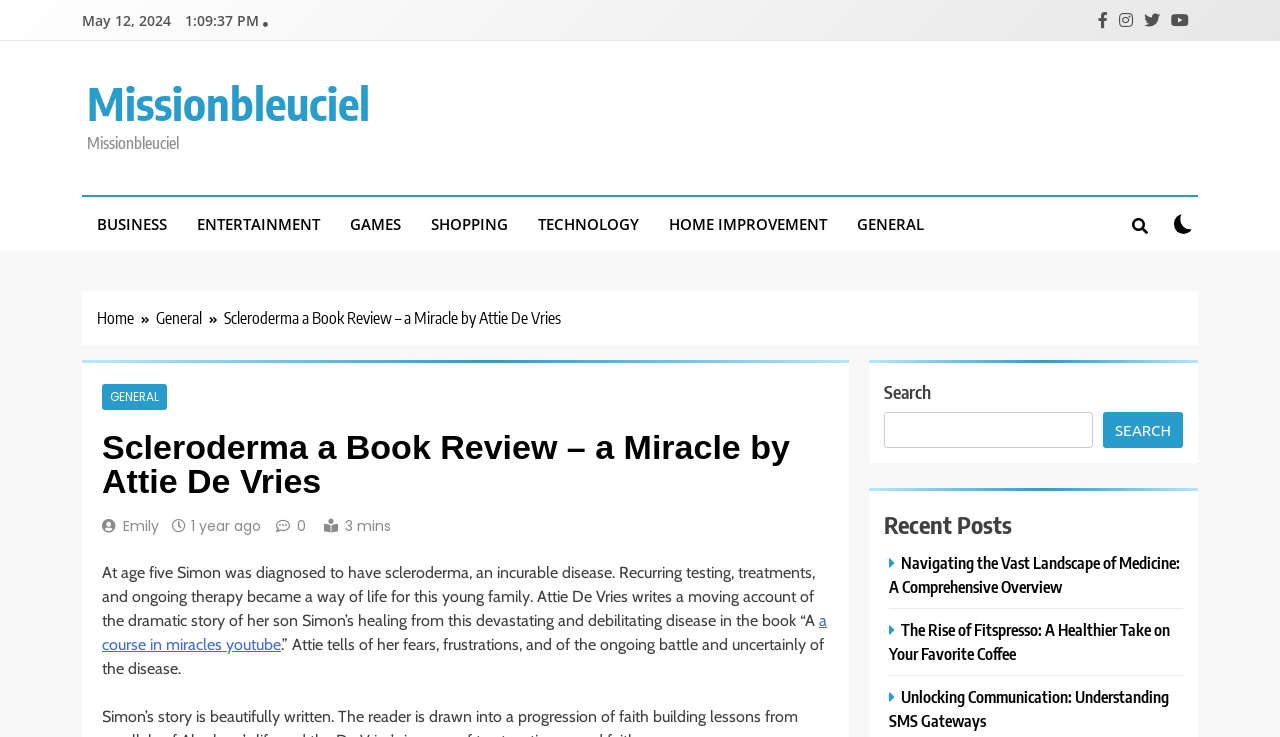Please determine the bounding box coordinates for the element that should be clicked to follow these instructions: "Click on the 'GENERAL' link".

[0.086, 0.527, 0.124, 0.549]